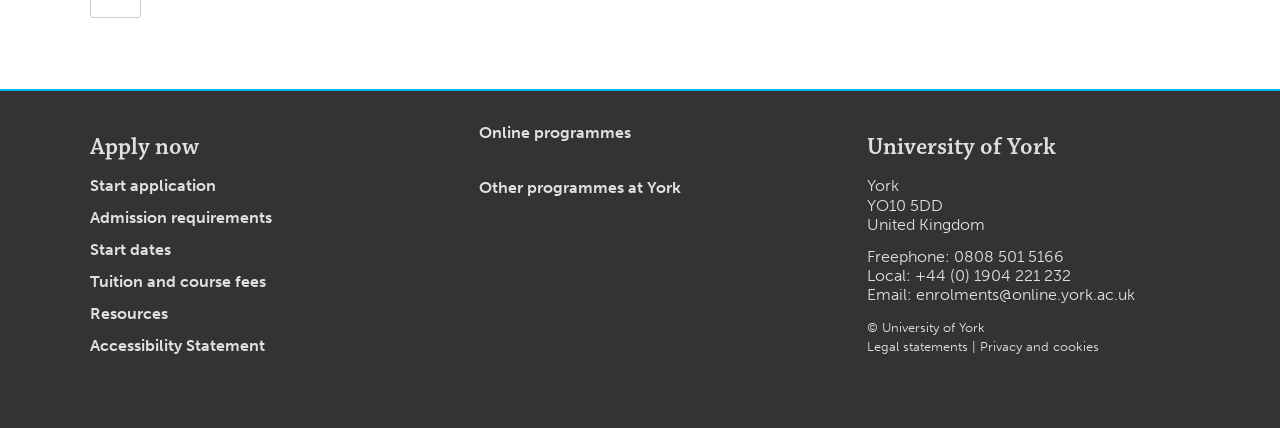Please provide a brief answer to the following inquiry using a single word or phrase:
What is the email address for enrolments?

enrolments@online.york.ac.uk